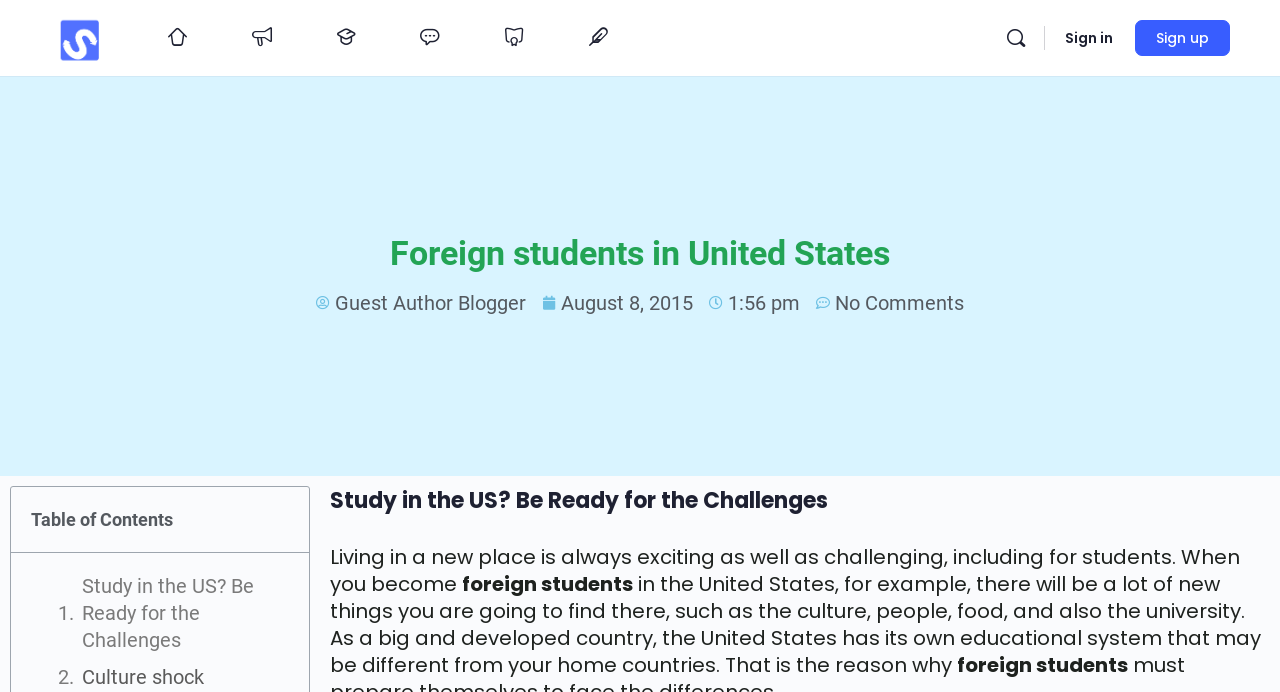Identify the bounding box coordinates for the element you need to click to achieve the following task: "Search for something". Provide the bounding box coordinates as four float numbers between 0 and 1, in the form [left, top, right, bottom].

[0.778, 0.038, 0.809, 0.072]